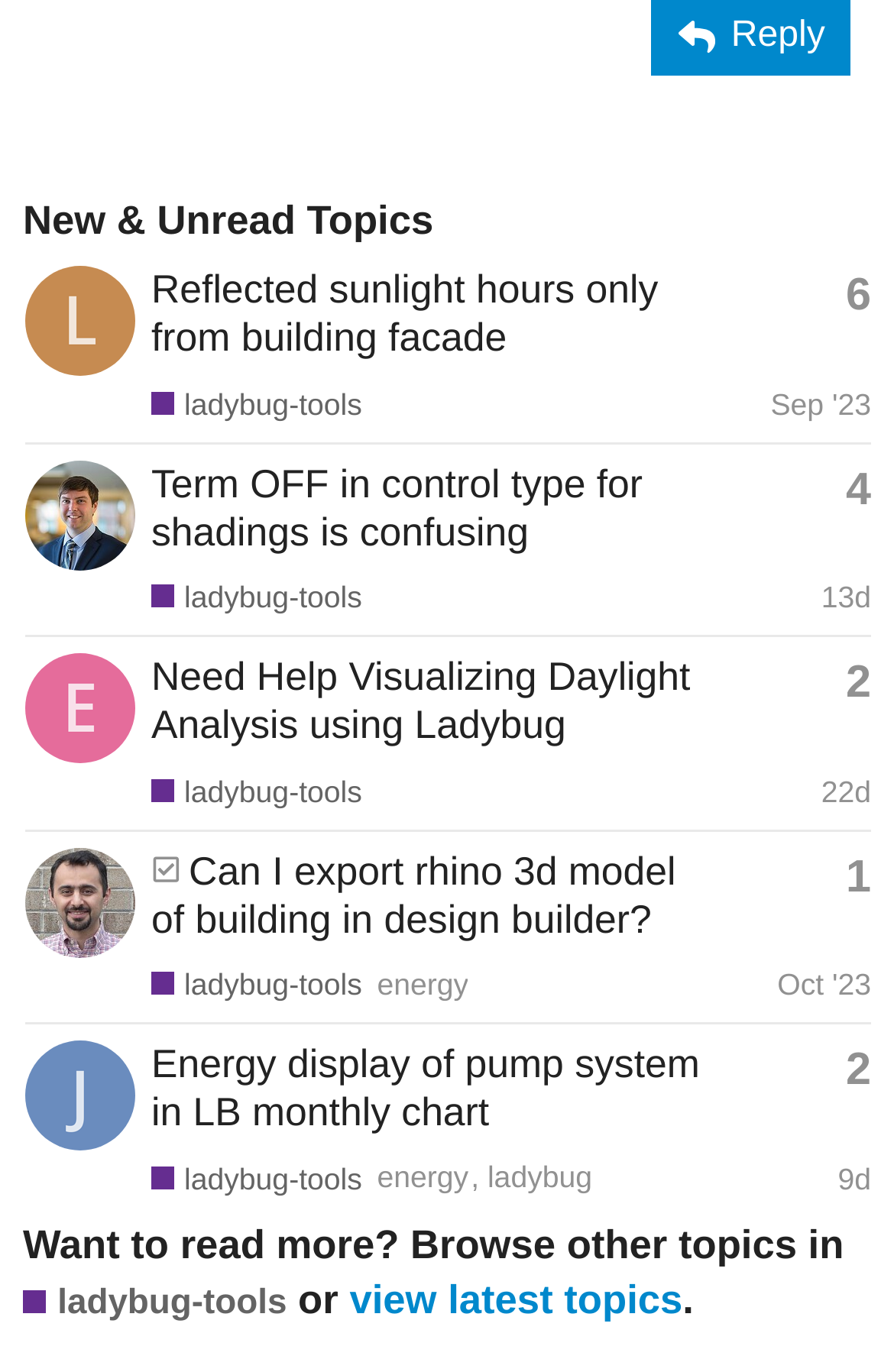Please analyze the image and provide a thorough answer to the question:
What is the title of the current topic list?

The title of the current topic list is 'New & Unread Topics' which is indicated by the heading element with the text 'New & Unread Topics' at the top of the webpage.